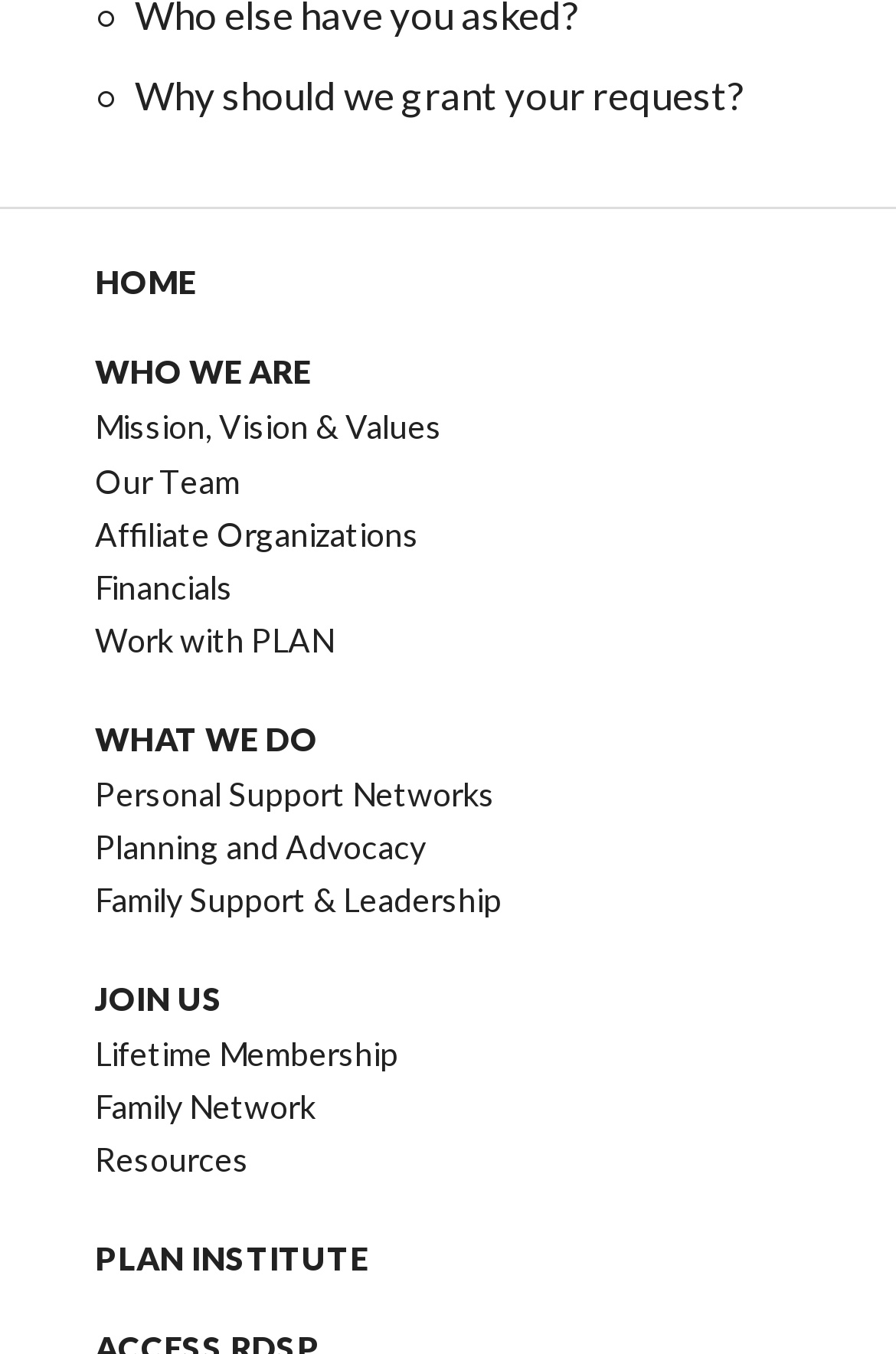How many links are there in the 'WHAT WE DO' section?
Respond to the question with a single word or phrase according to the image.

3